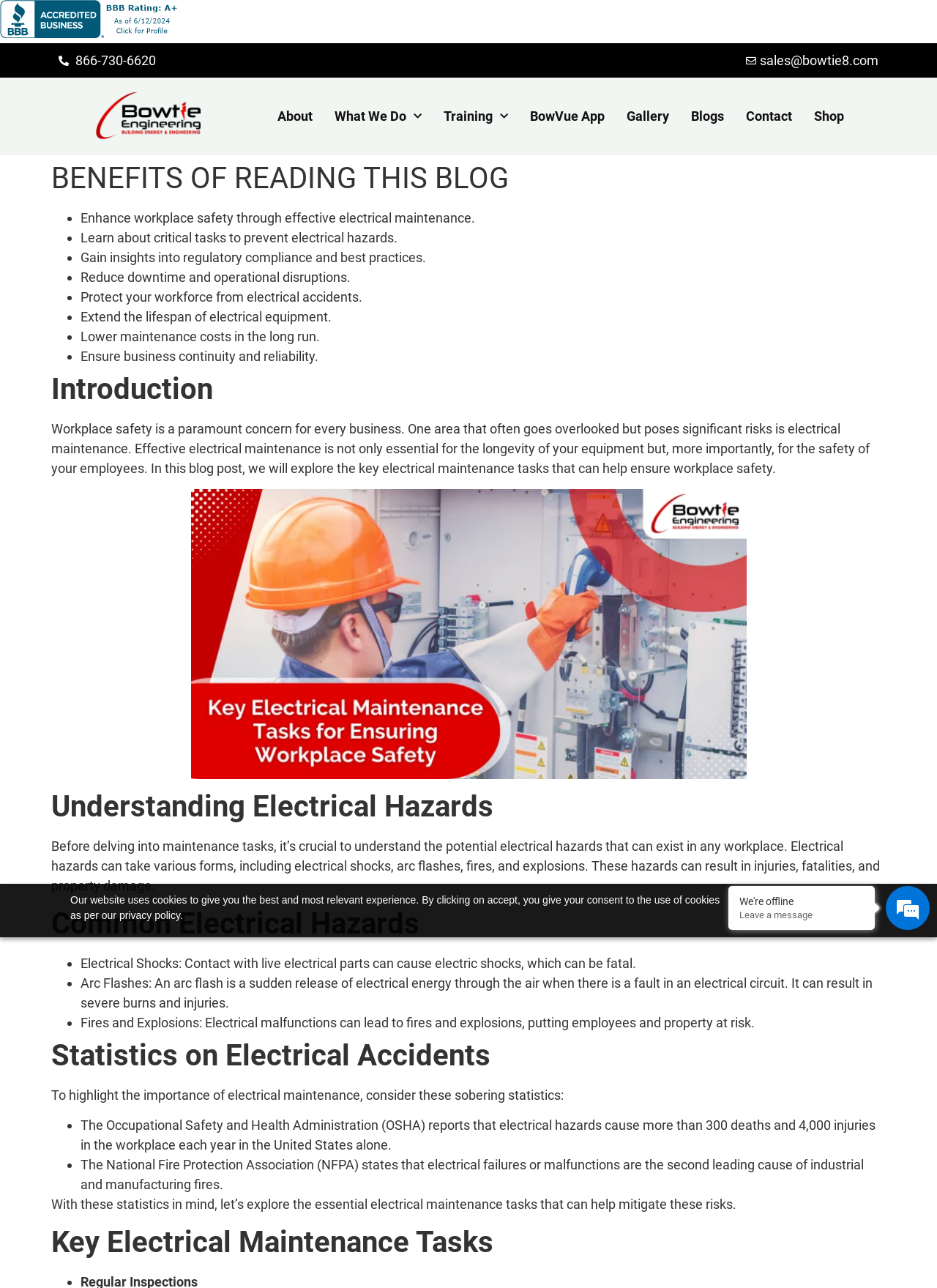Using the element description: "Deny", determine the bounding box coordinates. The coordinates should be in the format [left, top, right, bottom], with values between 0 and 1.

[0.868, 0.695, 0.923, 0.715]